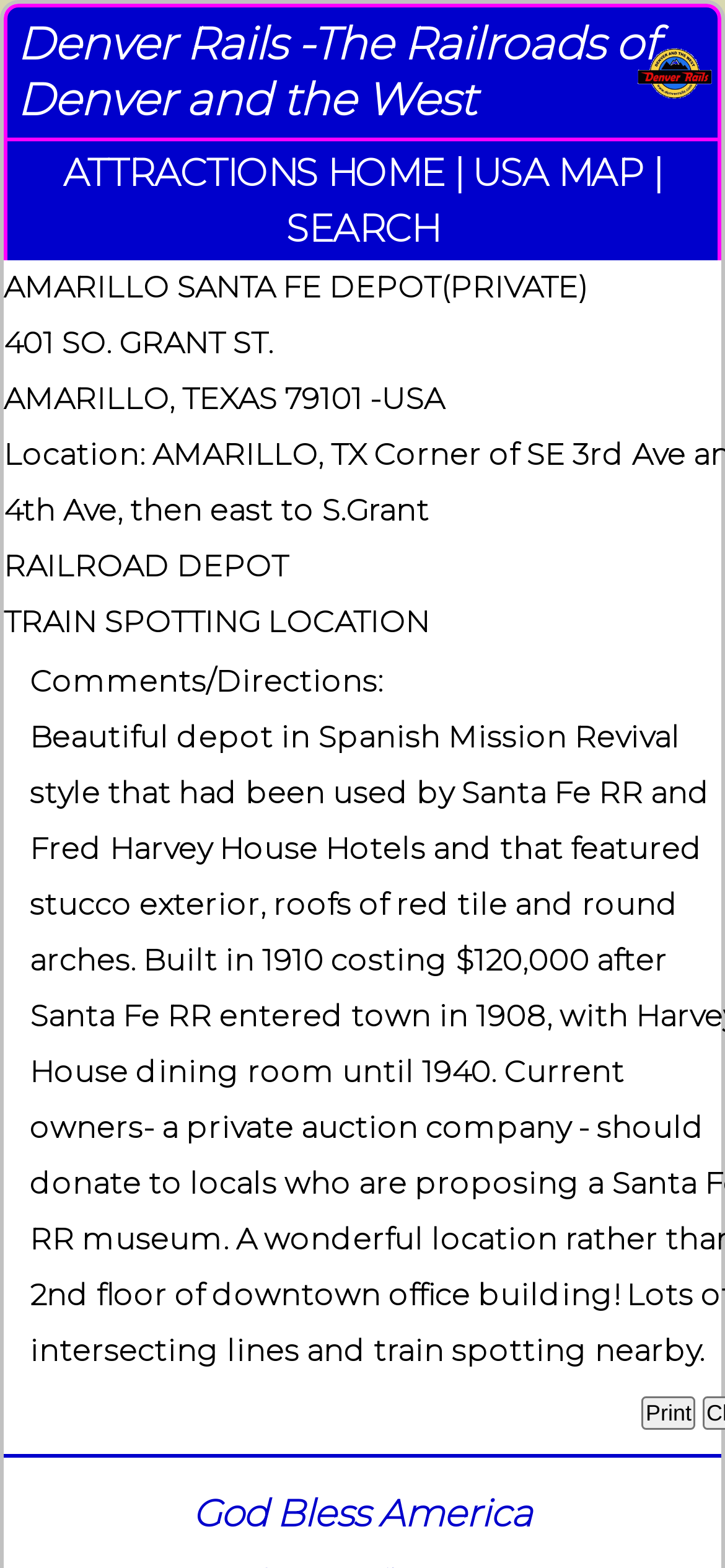Generate a comprehensive caption for the webpage you are viewing.

The webpage is about the Amarillo Santa Fe Depot, a railroad attraction. At the top, there is a header with the title "Denver Rails -The Railroads of Denver and the West". Below the header, there is a navigation menu with three links: "ATTRACTIONS HOME", "USA MAP", and "SEARCH". 

The main content of the webpage is divided into sections. The first section displays the name "AMARILLO SANTA FE DEPOT" in a prominent font, followed by "(PRIVATE)" in a smaller font. Below this, there is an address section with the street address "401 SO. GRANT ST." and the city, state, and zip code "AMARILLO, TEXAS 79101 -USA". 

The next section is labeled "Location:" and describes the attraction as a "RAILROAD DEPOT" and a "TRAIN SPOTTING LOCATION". There is a small, empty table cell below this section. 

At the bottom right of the page, there is a "Print" button. Finally, at the very bottom of the page, there is a phrase "God Bless America".